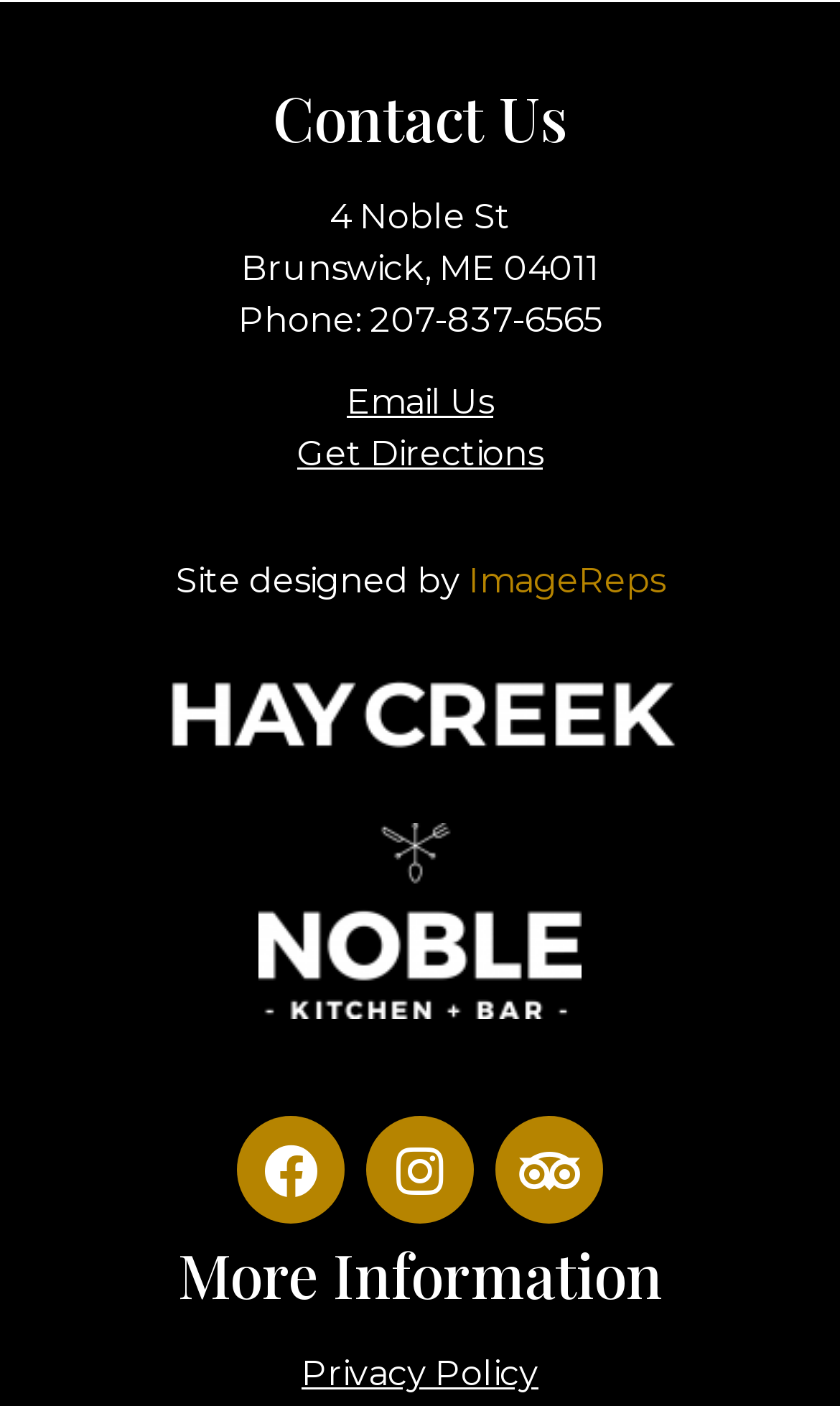Locate the bounding box coordinates of the clickable element to fulfill the following instruction: "Check the Instagram page". Provide the coordinates as four float numbers between 0 and 1 in the format [left, top, right, bottom].

[0.436, 0.794, 0.564, 0.87]